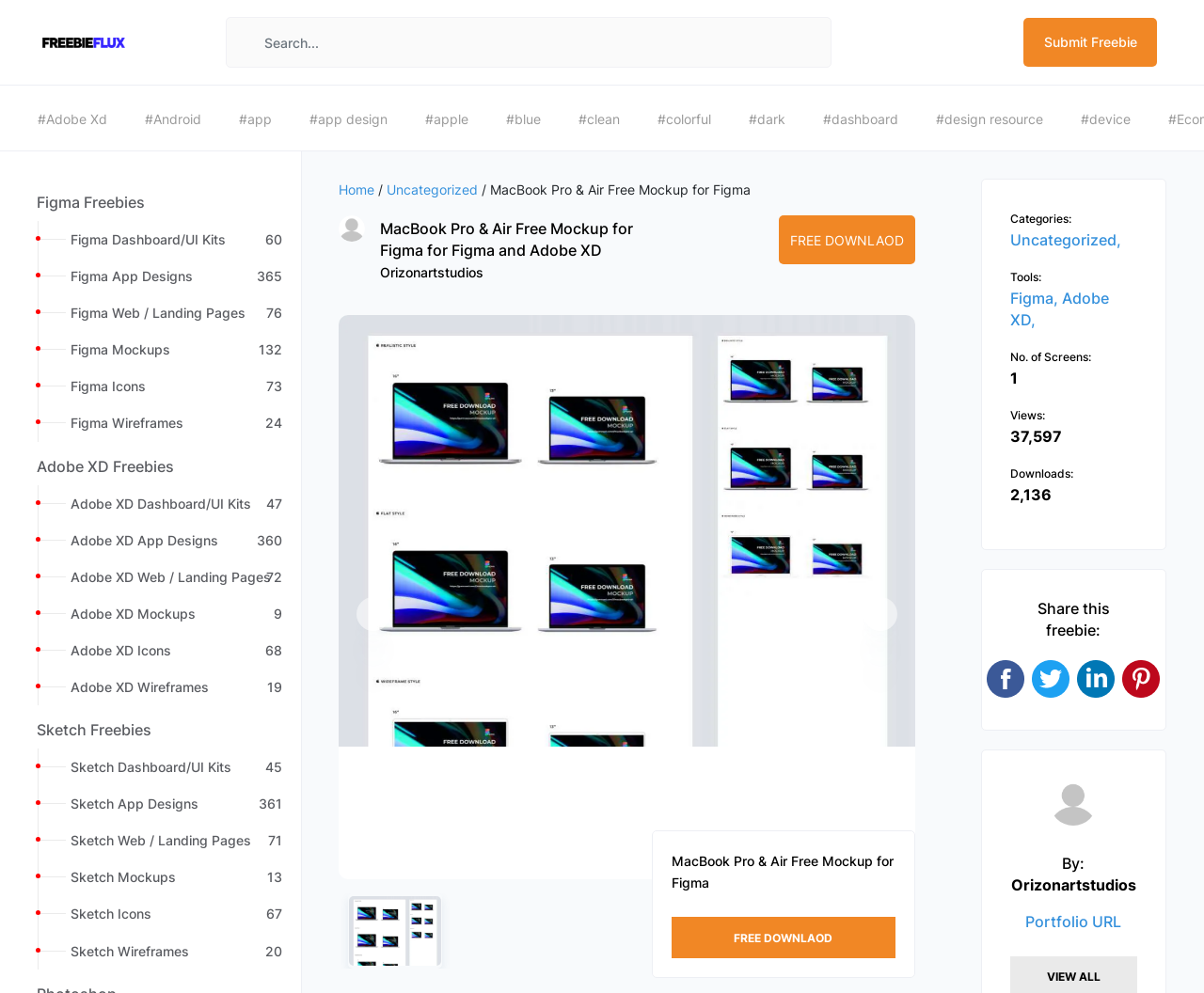Determine the bounding box coordinates for the region that must be clicked to execute the following instruction: "Download the MacBook Pro & Air Free Mockup for Figma".

[0.646, 0.217, 0.76, 0.266]